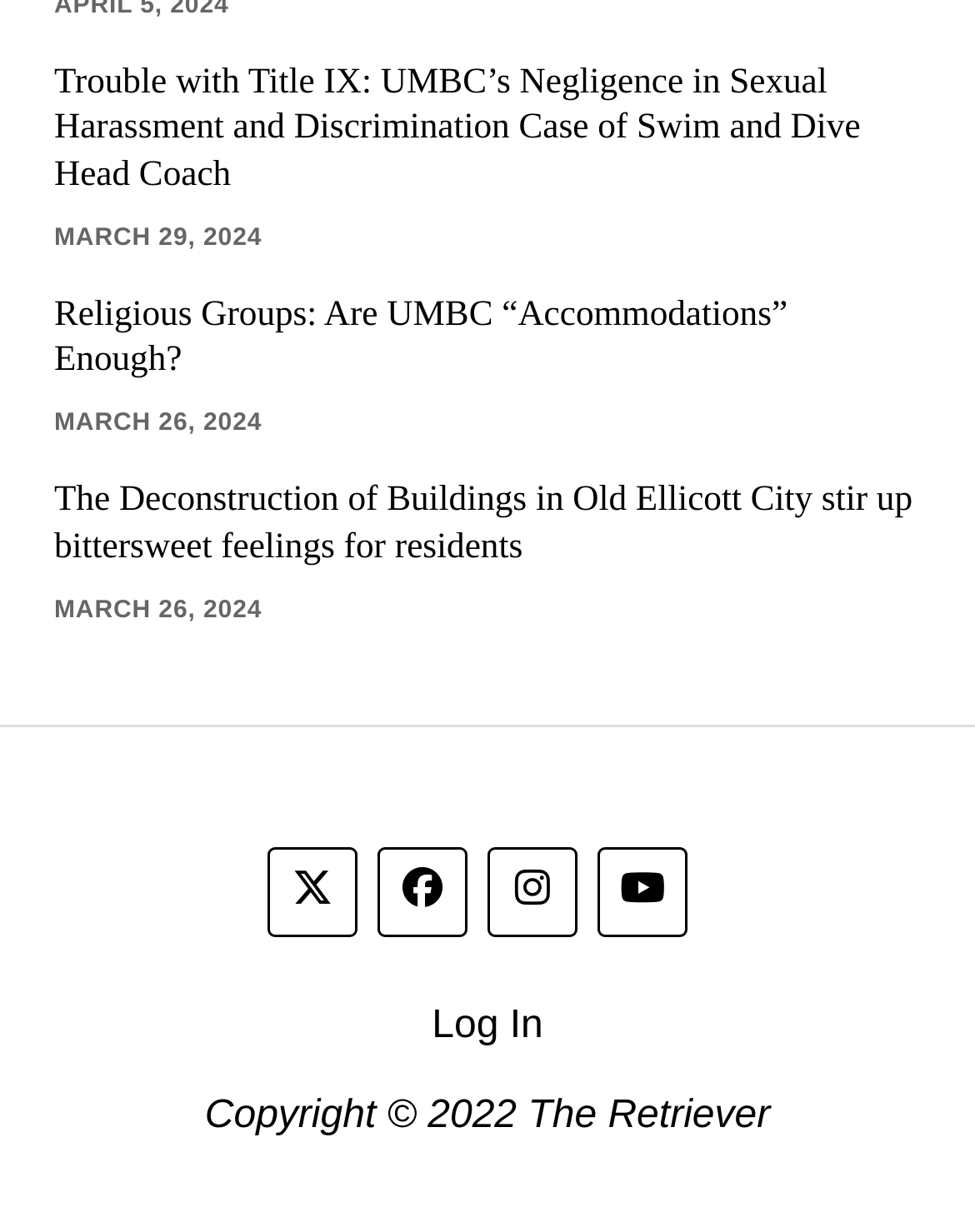Based on the provided description, "title="More"", find the bounding box of the corresponding UI element in the screenshot.

None